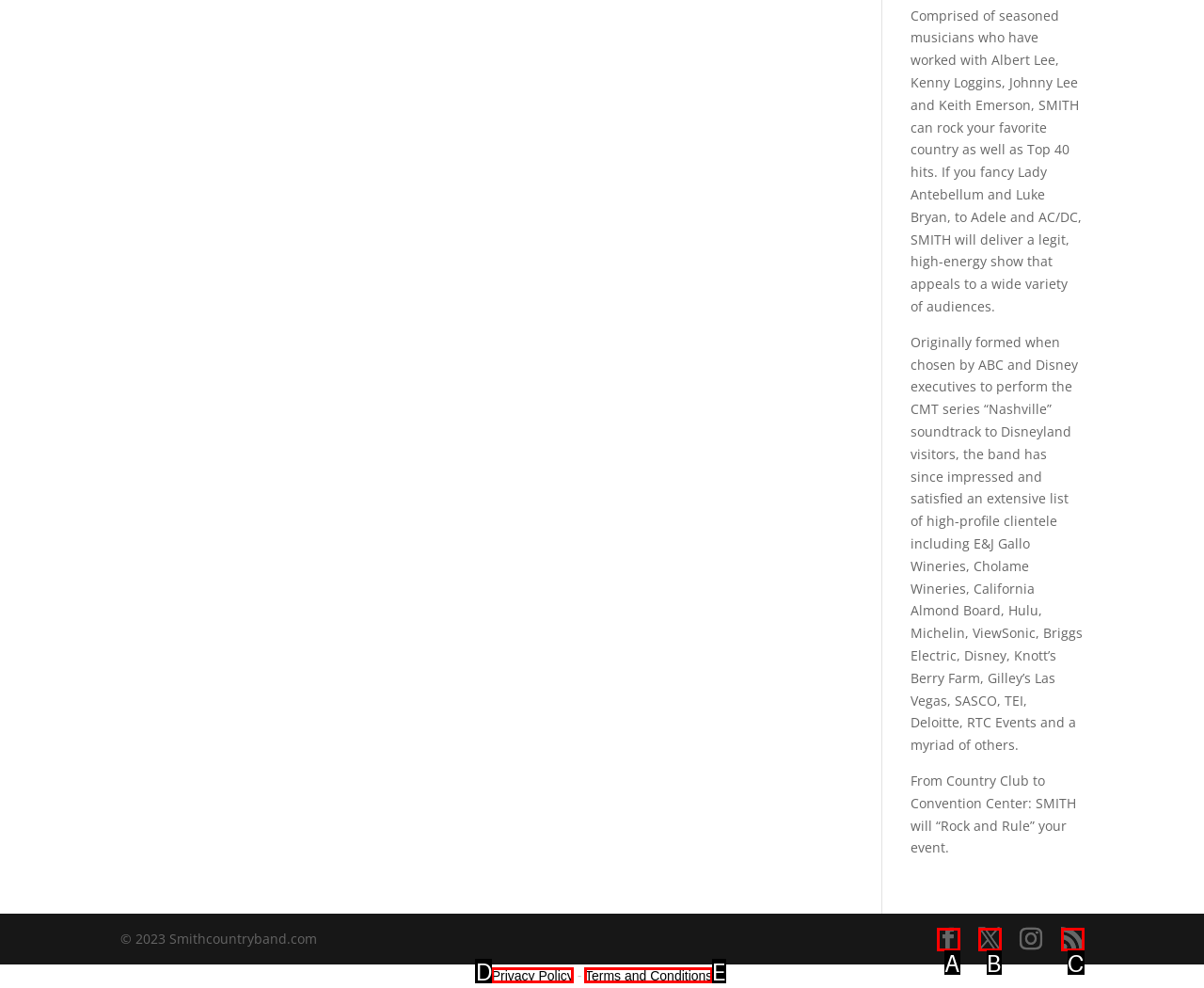Please identify the UI element that matches the description: Case studies
Respond with the letter of the correct option.

None